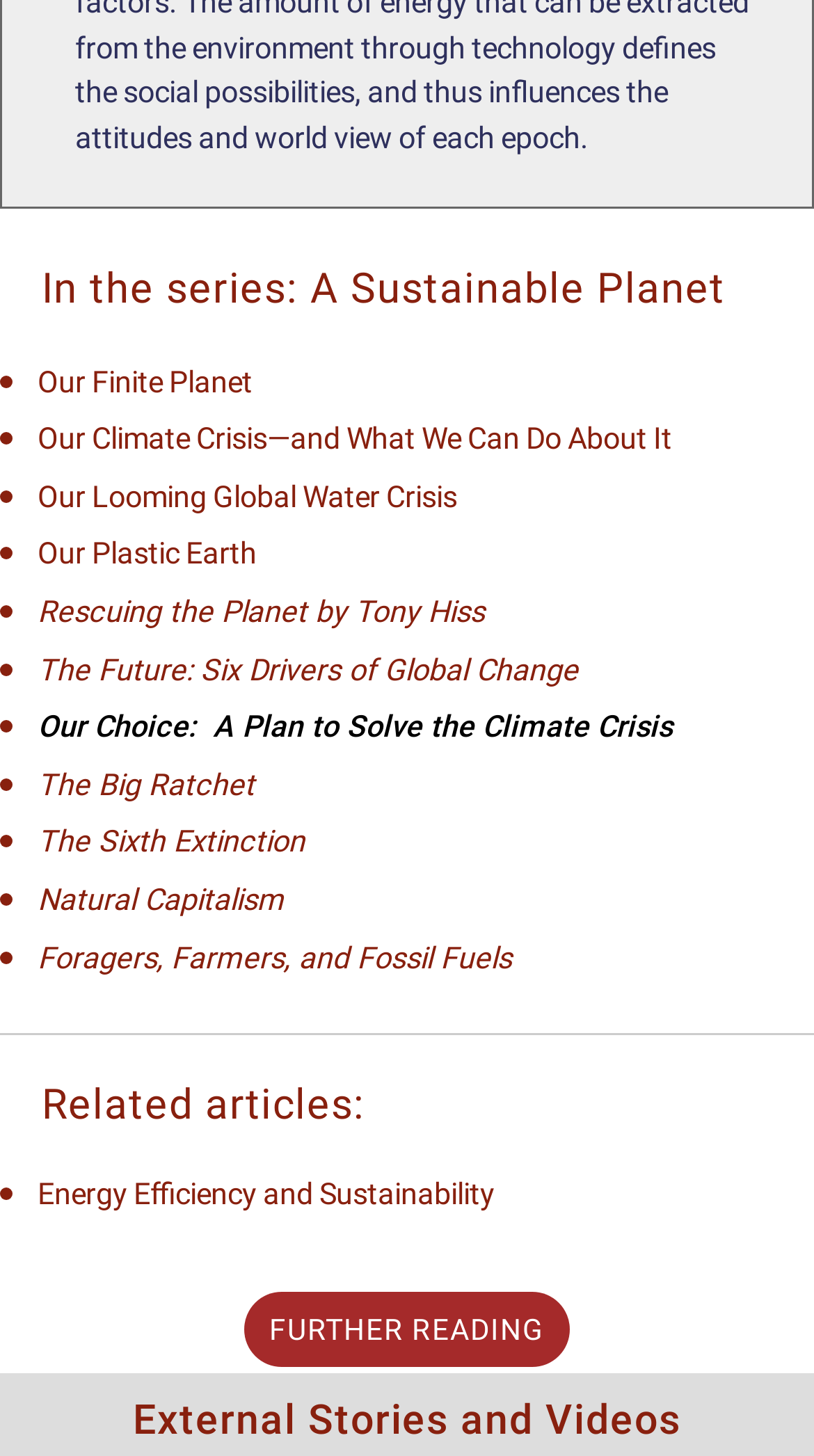Locate the bounding box coordinates of the element's region that should be clicked to carry out the following instruction: "Explore 'Energy Efficiency and Sustainability'". The coordinates need to be four float numbers between 0 and 1, i.e., [left, top, right, bottom].

[0.046, 0.809, 1.0, 0.834]